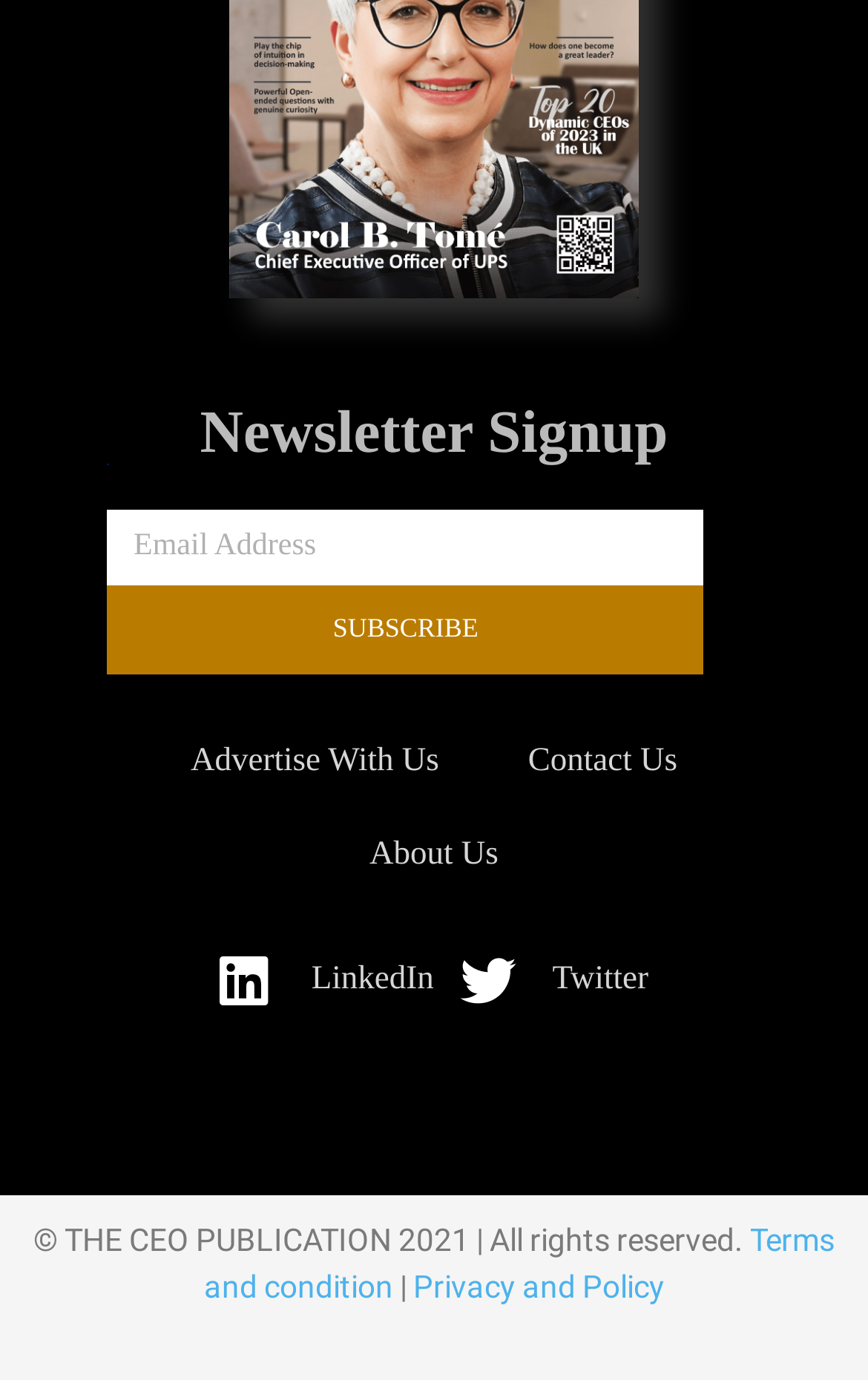Locate the bounding box coordinates of the area you need to click to fulfill this instruction: 'Expand the 'Issue Links' button'. The coordinates must be in the form of four float numbers ranging from 0 to 1: [left, top, right, bottom].

None